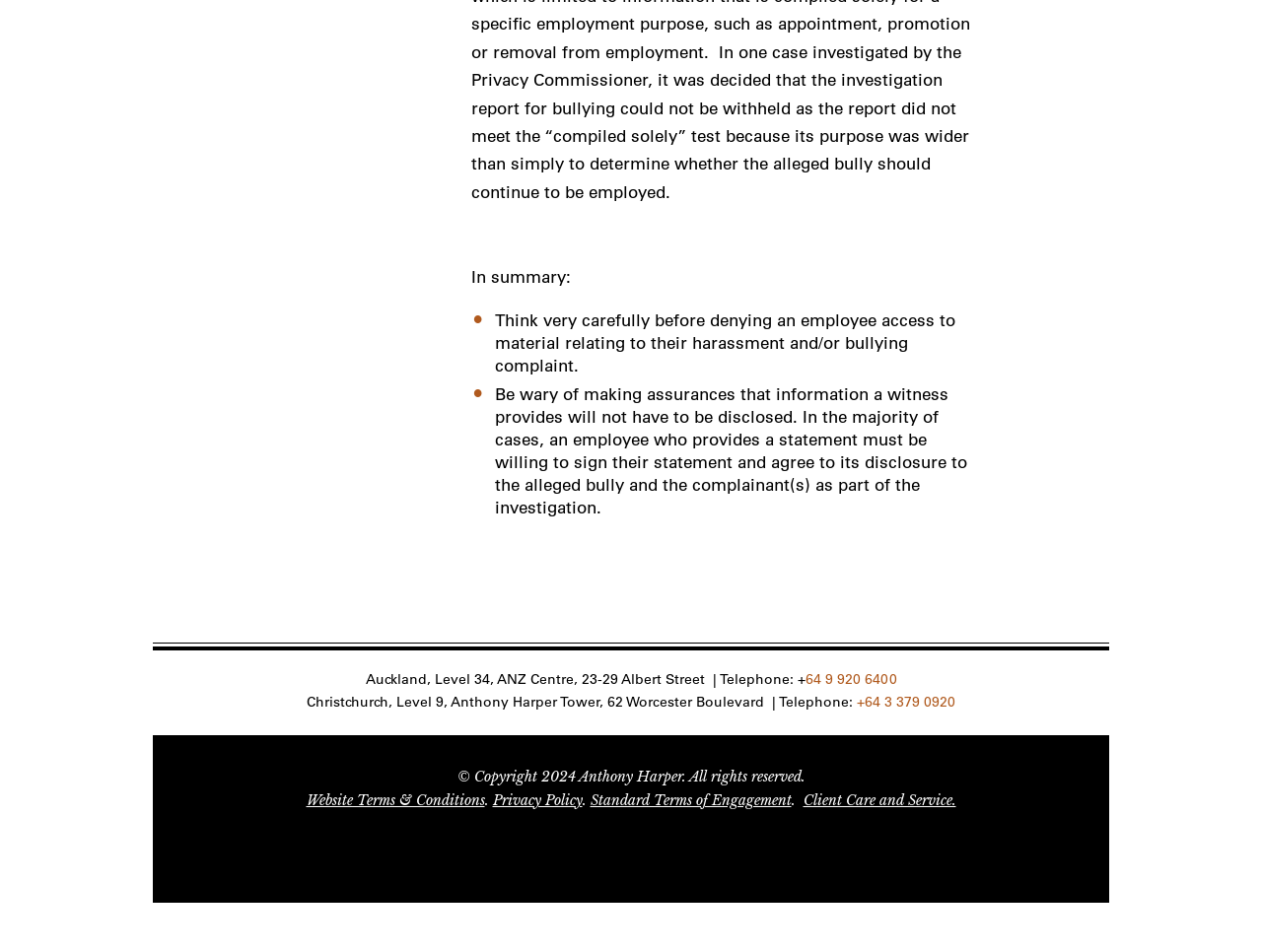What is the address of the Auckland office?
Refer to the image and respond with a one-word or short-phrase answer.

Level 34, ANZ Centre, 23-29 Albert Street